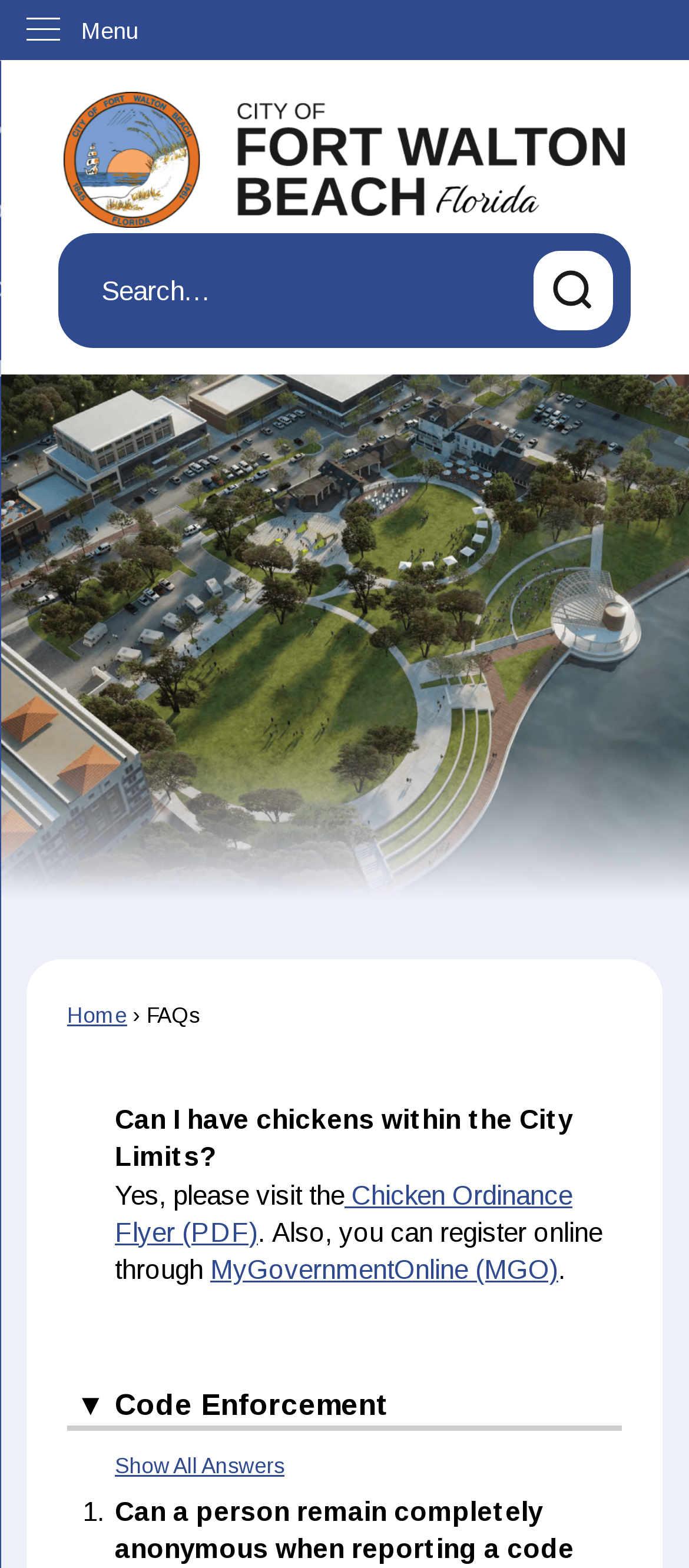Can you find the bounding box coordinates of the area I should click to execute the following instruction: "Show all answers"?

[0.167, 0.927, 0.413, 0.943]